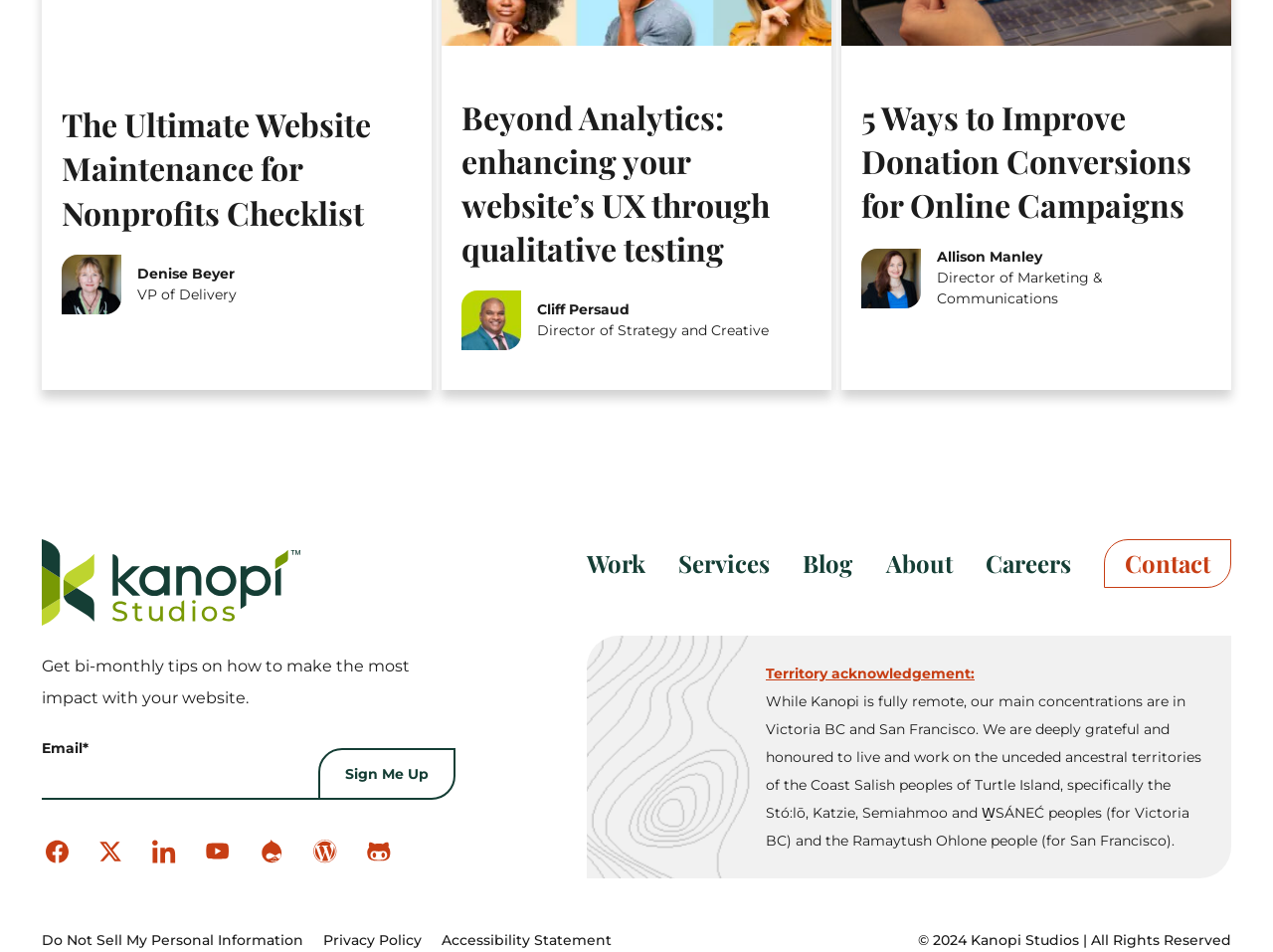Specify the bounding box coordinates of the element's area that should be clicked to execute the given instruction: "Read the blog". The coordinates should be four float numbers between 0 and 1, i.e., [left, top, right, bottom].

[0.631, 0.575, 0.67, 0.608]